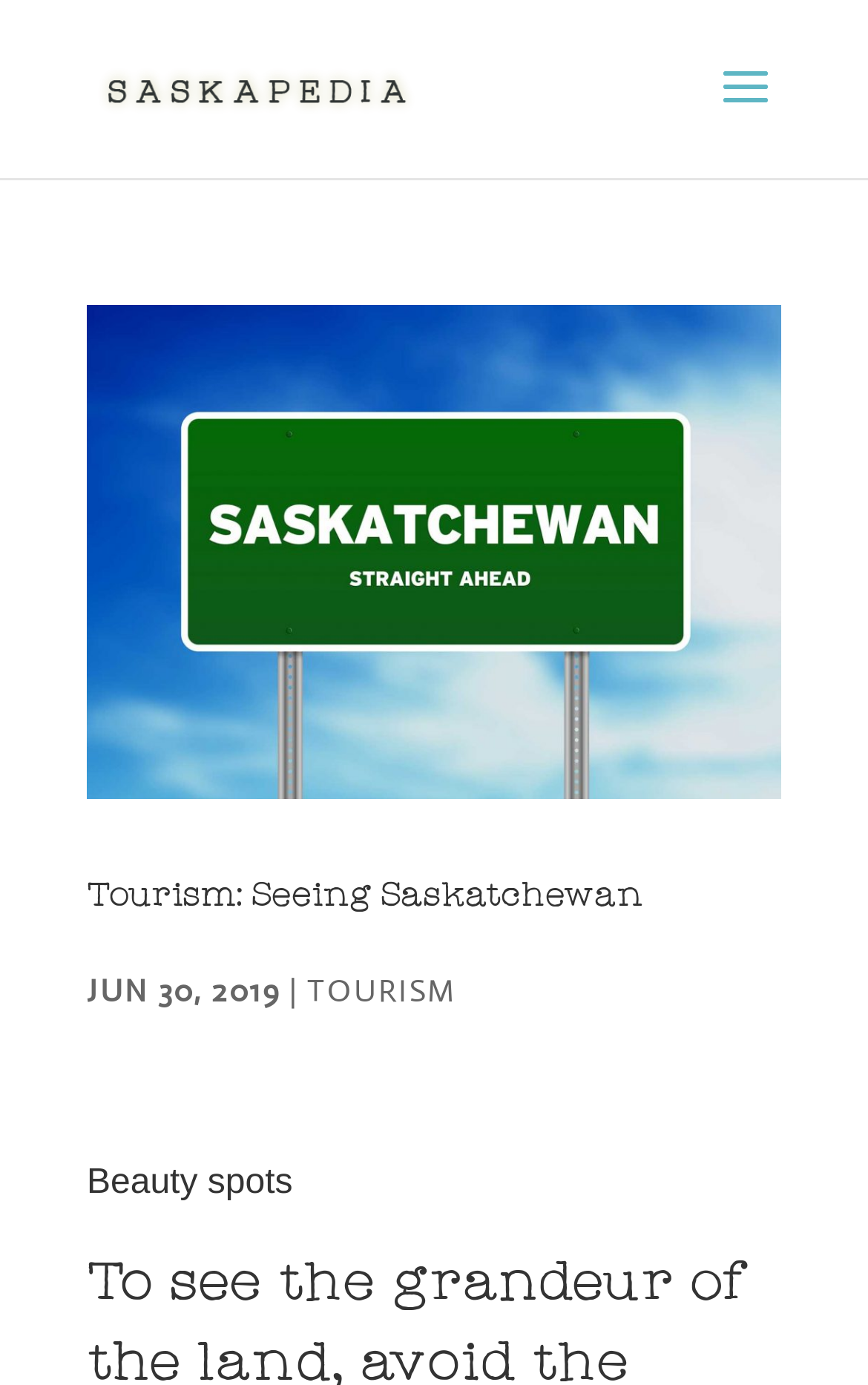How many images are on this webpage?
Give a one-word or short phrase answer based on the image.

2